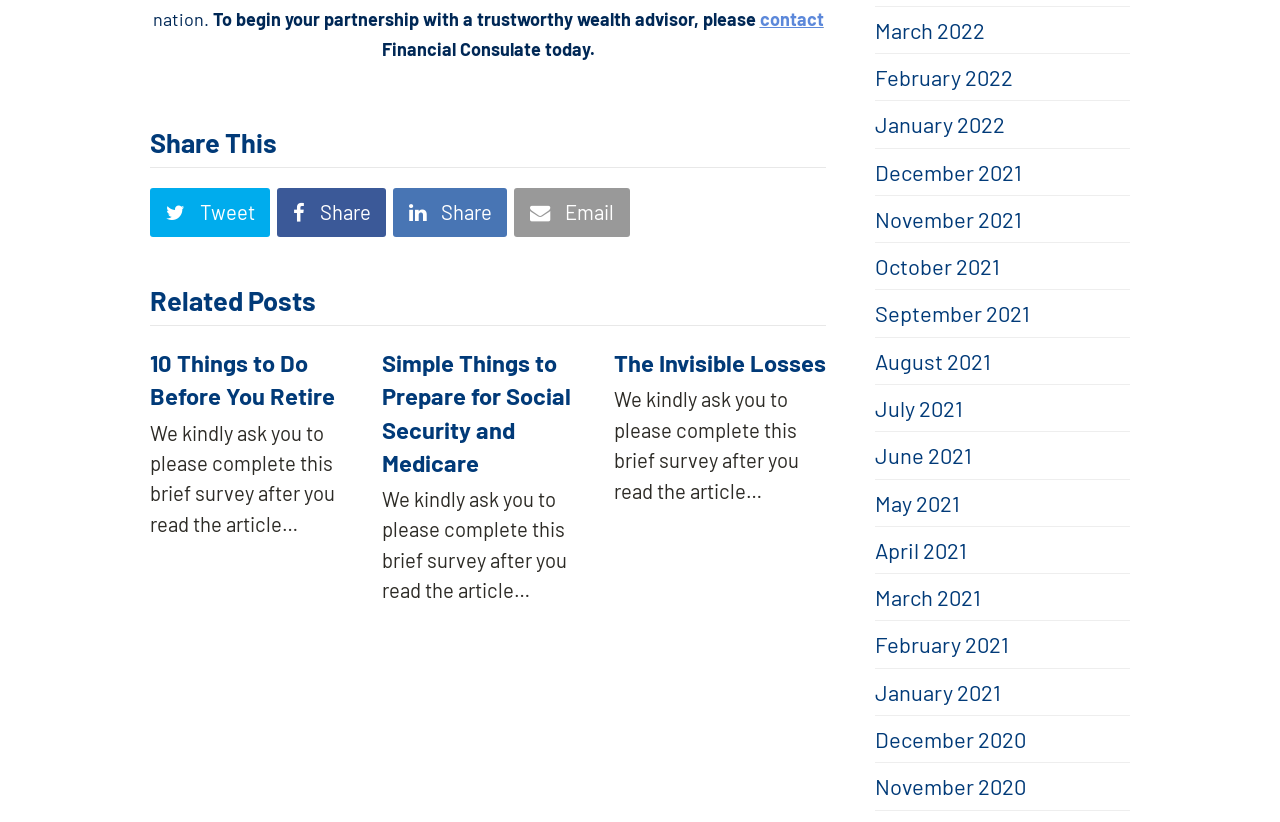Identify the bounding box coordinates of the specific part of the webpage to click to complete this instruction: "Click on 'Scouting'".

None